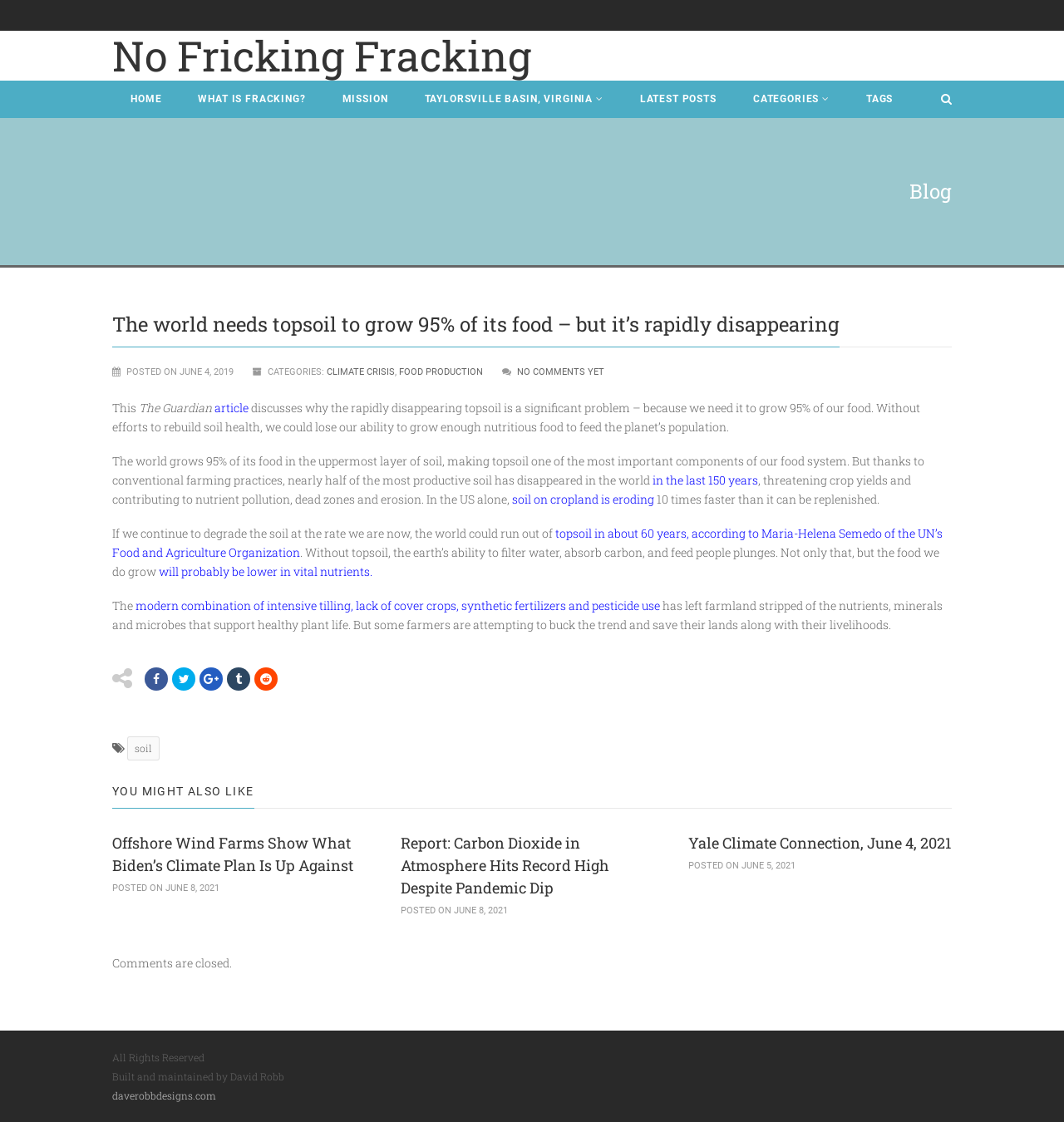Provide a thorough summary of the webpage.

This webpage is about the importance of topsoil in food production and the alarming rate at which it is disappearing. At the top, there is a heading "No Fricking Fracking" and a link to the website's homepage. Below that, there are several links to different sections of the website, including "WHAT IS FRACKING?", "MISSION", and "LATEST POSTS".

The main content of the webpage is an article about the significance of topsoil in growing food. The article is divided into several sections, with headings and links to related articles. The text discusses how topsoil is essential for growing 95% of the world's food, but it is rapidly disappearing due to conventional farming practices. The article cites statistics, such as the loss of nearly half of the world's most productive soil in the last 150 years, and warns that if this trend continues, the world could run out of topsoil in about 60 years.

There are several links to other articles and resources throughout the webpage, including a section titled "YOU MIGHT ALSO LIKE" that suggests related articles. At the bottom of the webpage, there is a section with copyright information and a link to the website's designer.

The webpage has a simple and clean design, with a focus on presenting information about the importance of topsoil in a clear and concise manner.